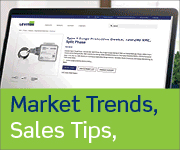What is the purpose of the bold typography and vibrant colors?
Based on the image, answer the question with a single word or brief phrase.

To enhance visual appeal